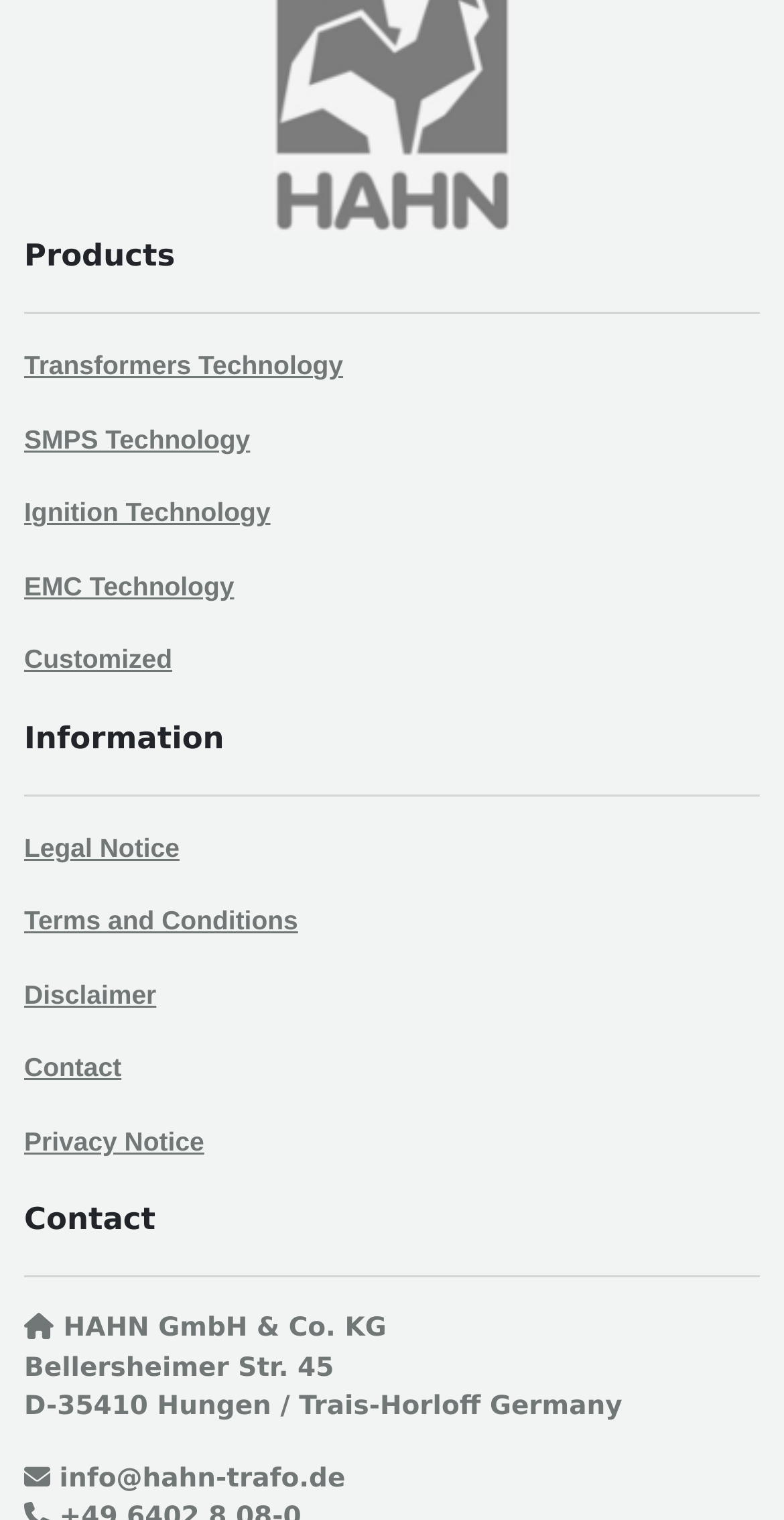What is the street address of the company?
Please give a detailed and elaborate answer to the question.

The street address of the company can be found at the bottom of the webpage, where the address and contact information are listed. The text 'Bellersheimer Str. 45' is a static text element, indicating the street address of the company.